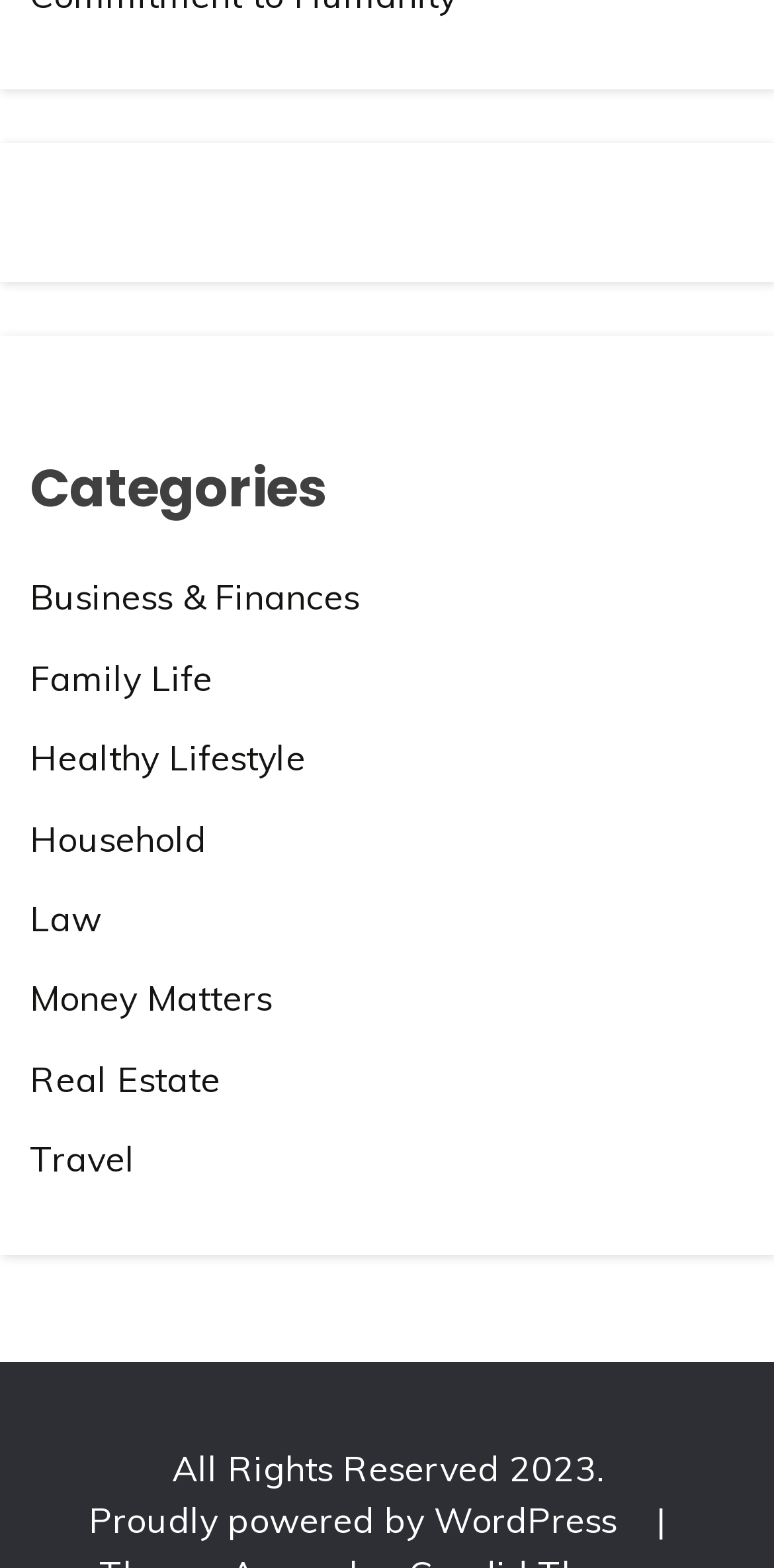Please answer the following question using a single word or phrase: 
What is the last category listed?

Travel